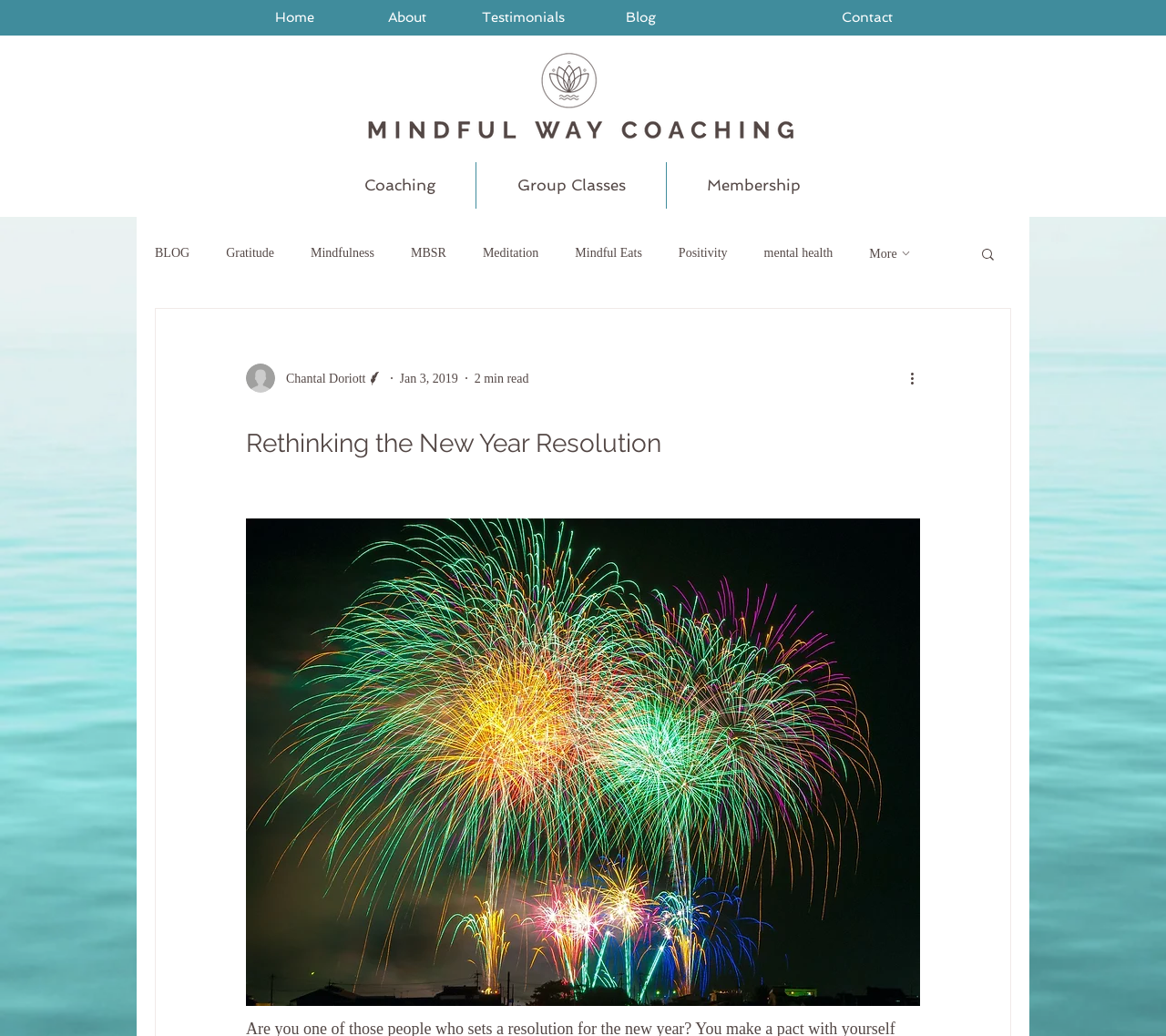Determine the bounding box coordinates of the target area to click to execute the following instruction: "Read the 'Recent Posts'."

None